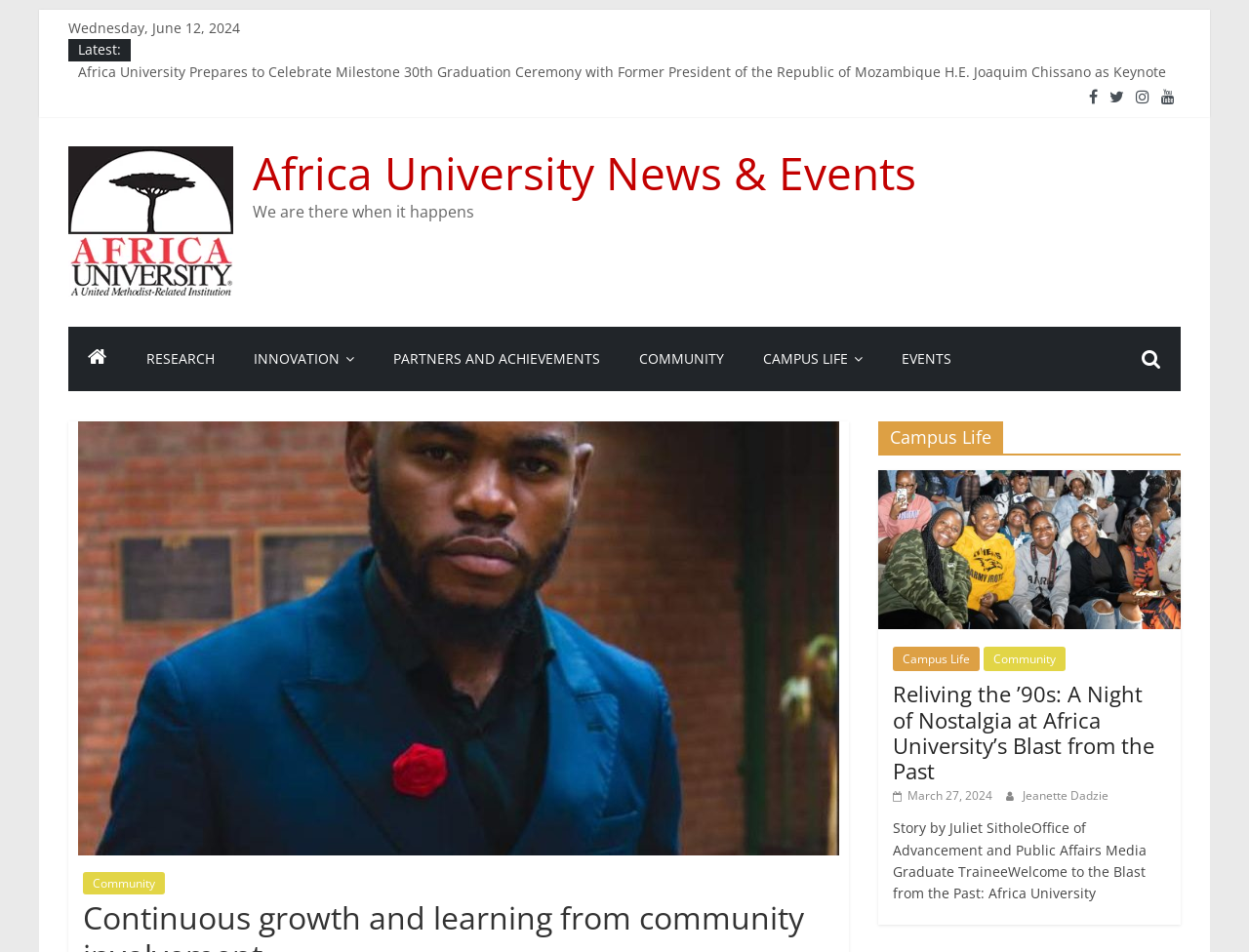Illustrate the webpage's structure and main components comprehensively.

The webpage is about Africa University News and Events. At the top, there is a link to "Skip to content" followed by the current date, "Wednesday, June 12, 2024". Below the date, there is a section labeled "Latest:" with four news article links, each with a brief title. 

To the right of the news articles, there are five social media links, represented by icons. Below these icons, there is a section with a heading "Africa University News & Events" and a brief description "We are there when it happens". 

Underneath, there is a navigation menu with links to "RESEARCH", "INNOVATION", "PARTNERS AND ACHIEVEMENTS", "COMMUNITY", "CAMPUS LIFE", and "EVENTS". 

On the lower right side of the page, there is a section about "Campus Life" with a heading and a figure. The figure contains a link to an article "Reliving the ’90s: A Night of Nostalgia at Africa University’s Blast from the Past" with an accompanying image. Below the figure, there are links to "Campus Life" and "Community". 

Further down, there is a detailed article about the "Blast from the Past" event, including the date "March 27, 2024", the author "Jeanette Dadzie", and a brief story about the event.